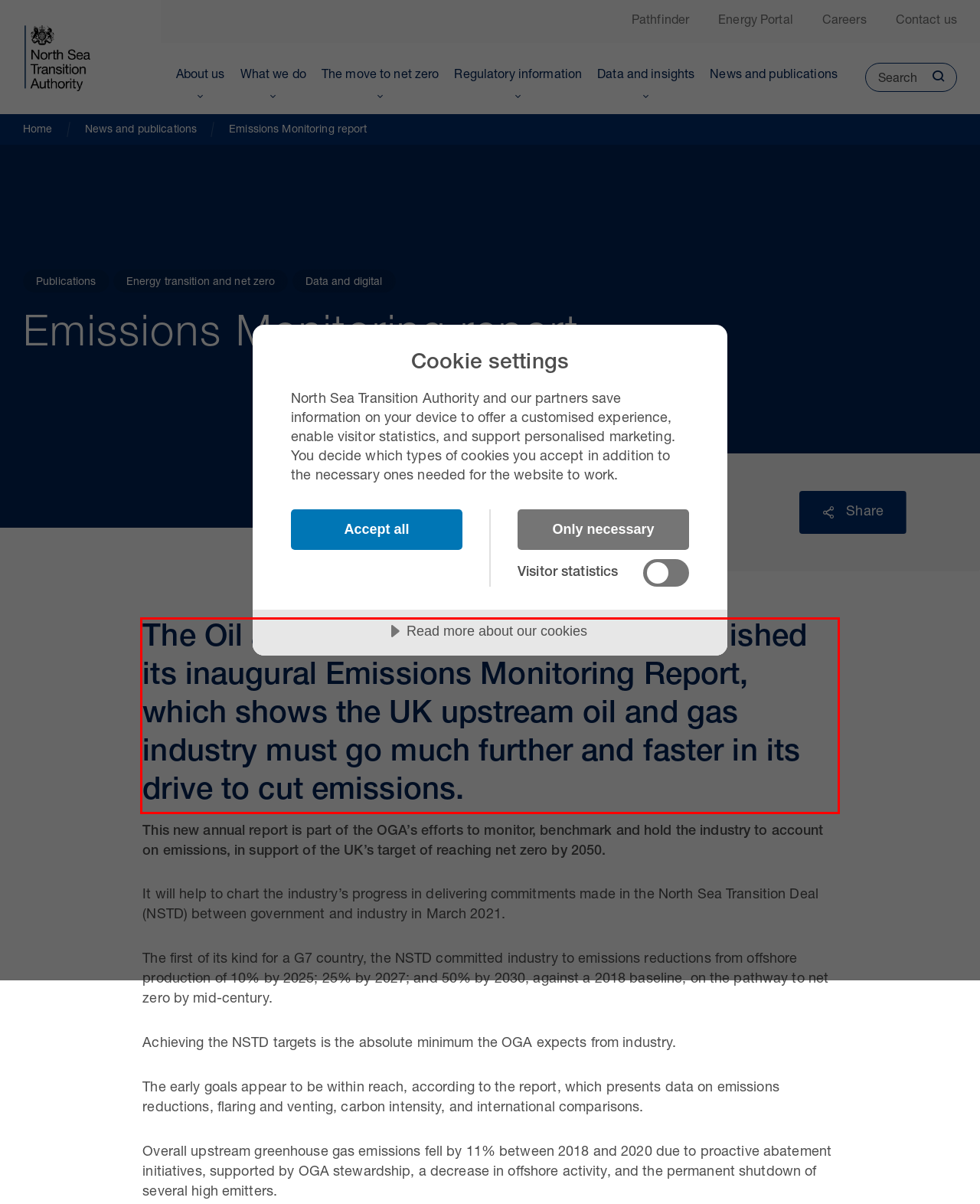Analyze the screenshot of a webpage where a red rectangle is bounding a UI element. Extract and generate the text content within this red bounding box.

The Oil and Gas Authority (OGA) has published its inaugural Emissions Monitoring Report, which shows the UK upstream oil and gas industry must go much further and faster in its drive to cut emissions.